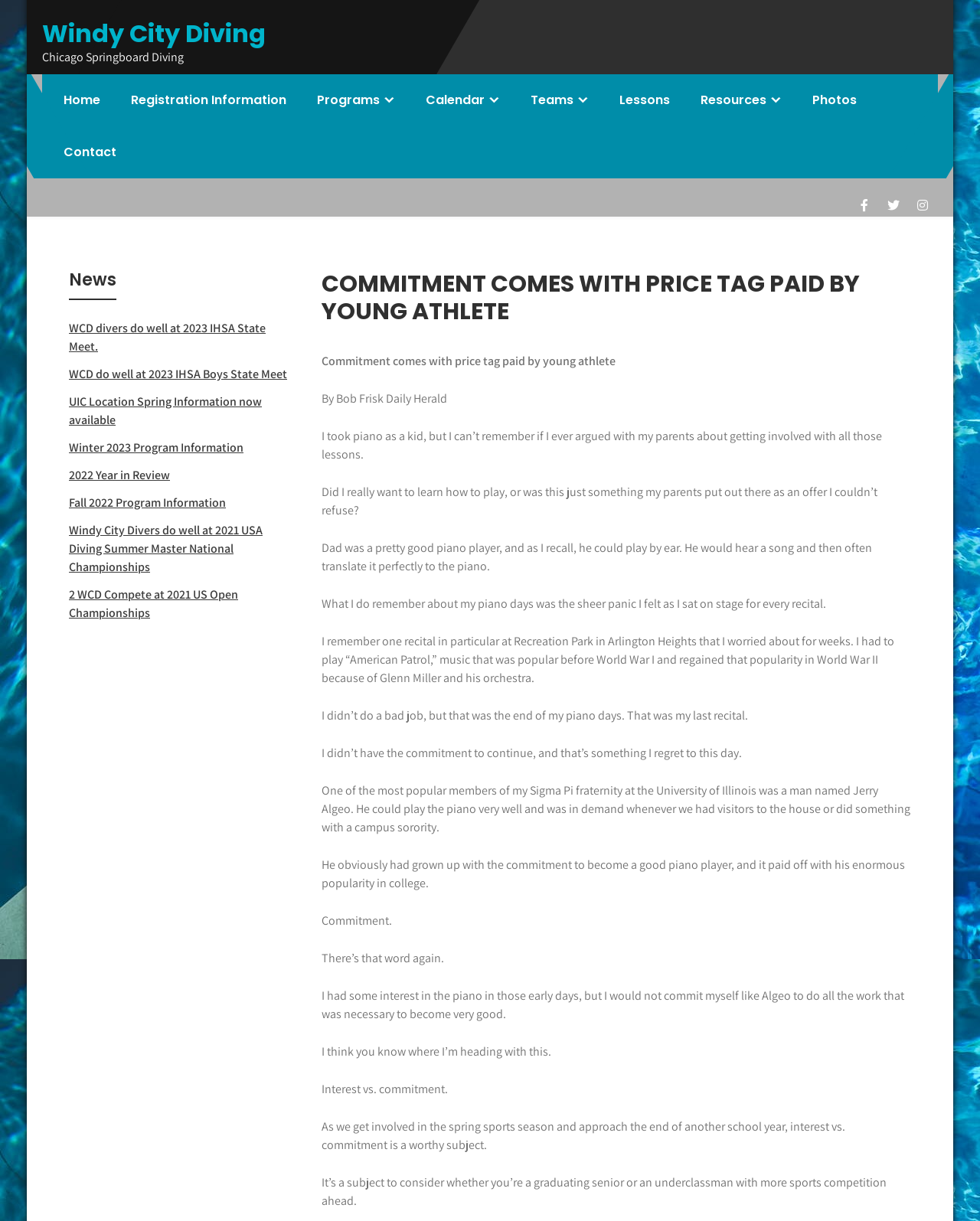Locate the bounding box coordinates for the element described below: "2022 Year in Review". The coordinates must be four float values between 0 and 1, formatted as [left, top, right, bottom].

[0.07, 0.382, 0.173, 0.395]